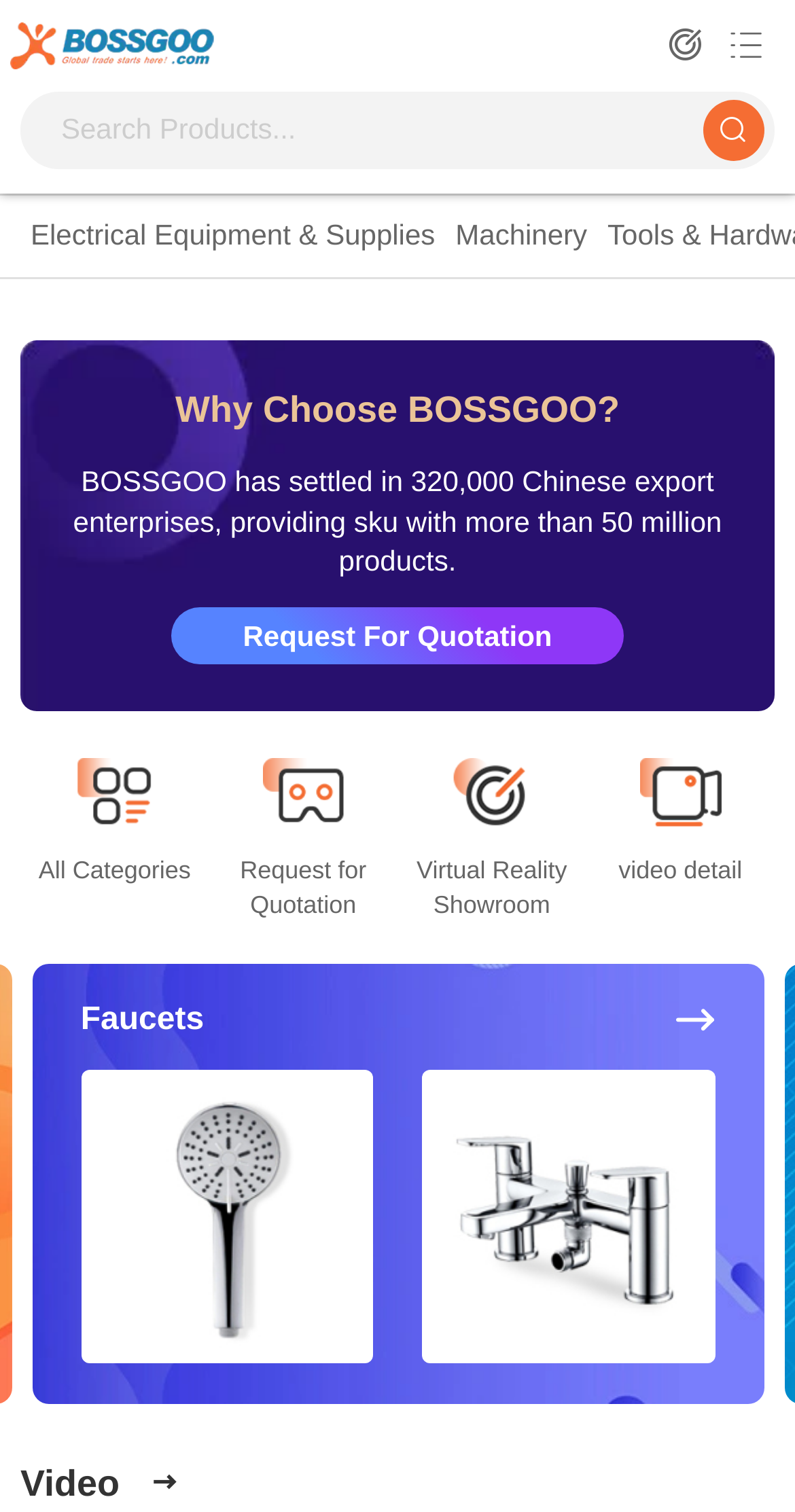What is the purpose of this website?
Could you answer the question with a detailed and thorough explanation?

Based on the webpage's content, it appears to be a platform for finding high-quality product manufacturers and suppliers, providing a convenient platform for international export trade. The presence of categories like 'Electrical Equipment & Supplies' and 'Machinery' suggests that the website is focused on product sourcing.